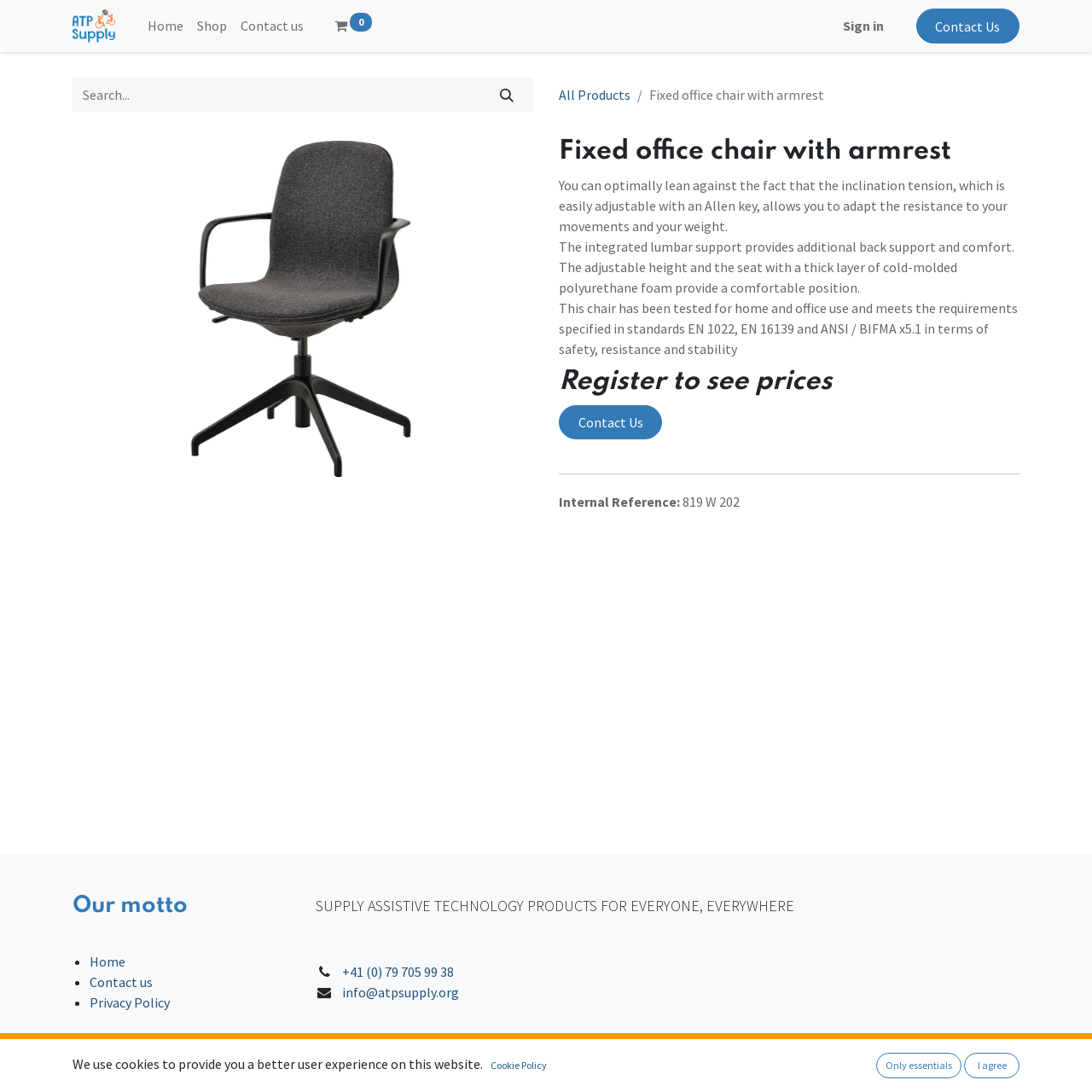Offer a comprehensive description of the webpage’s content and structure.

This webpage is about a fixed office chair with armrest sold by ATP Supply. At the top left corner, there is a logo of ATP Supply, and next to it, a vertical menu with options like "Home", "Shop", and "Contact us". On the top right corner, there are links to "Sign in" and "Contact Us".

Below the menu, there is a search bar with a search button. On the left side of the search bar, there is a link to "All Products". The main content of the webpage is about the fixed office chair, with a heading and a product image on the left side. The product description is divided into several paragraphs, explaining the features of the chair, such as adjustable inclination tension, integrated lumbar support, and comfortable seating.

Below the product description, there is a heading "Register to see prices" and a link to "Contact Us". There is also a separator line and some product information, including an internal reference number.

At the bottom of the webpage, there is a section with the company's motto and a list of links to "Home", "Contact us", and "Privacy Policy". There is also a section with contact information, including a phone number and an email address. The webpage ends with a copyright notice and a powered-by statement with a link to Odoo.

There is also a dialog box that appears on top of the webpage, informing users about the use of cookies and providing links to the Cookie Policy and options to agree or only allow essential cookies.